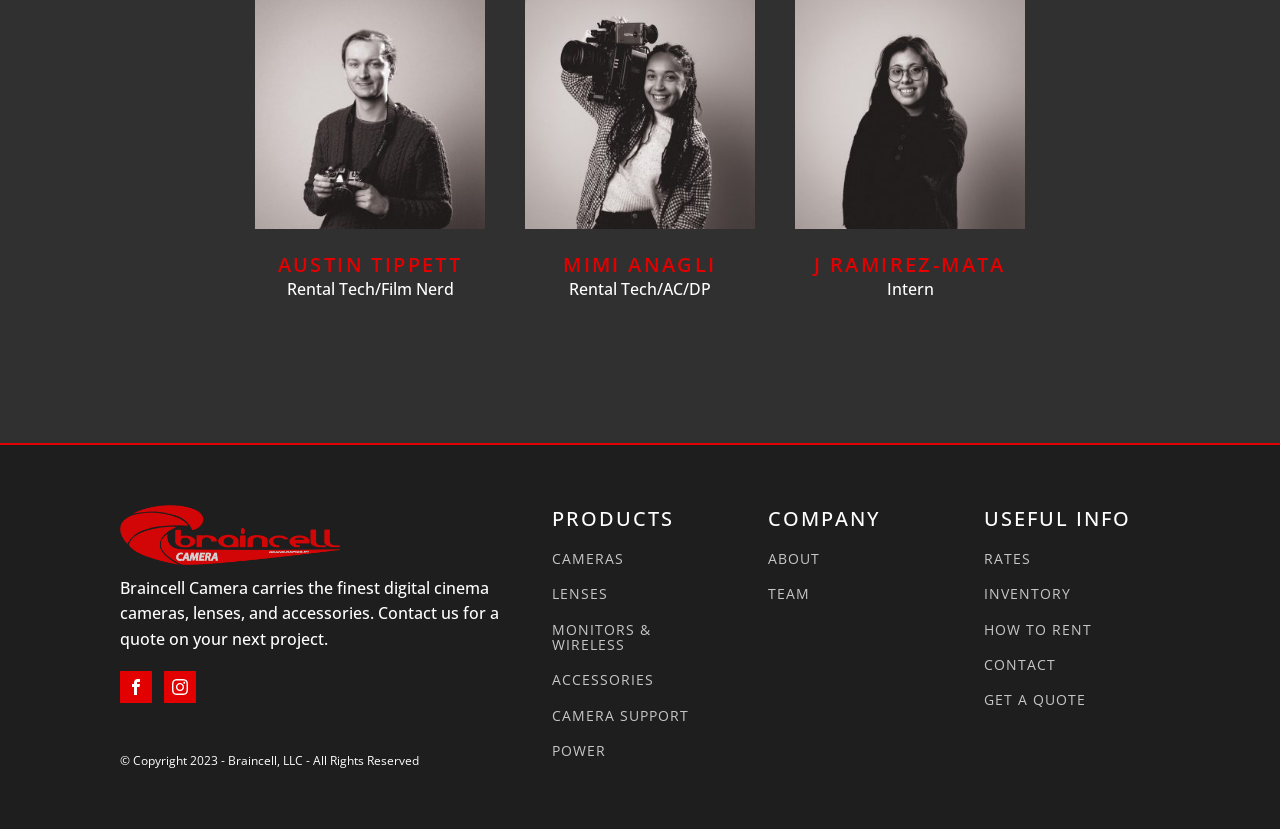Please determine the bounding box coordinates of the element's region to click for the following instruction: "Get a quote".

[0.769, 0.835, 0.848, 0.854]